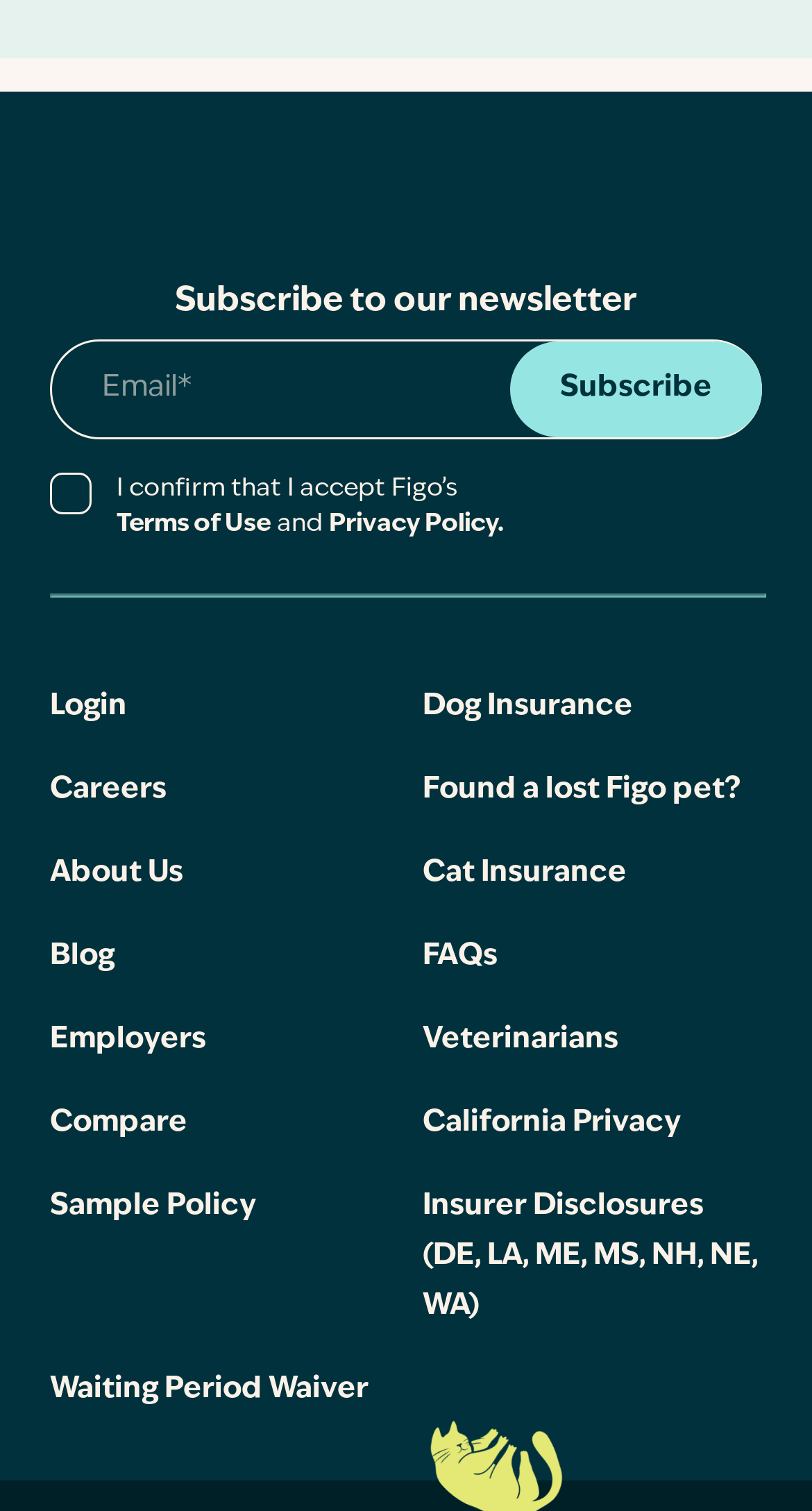Please provide a comprehensive response to the question below by analyzing the image: 
What are the terms and conditions of the website?

The terms and conditions of the website are stated as 'Terms of Use' and 'Privacy Policy', which are linked at the bottom of the webpage, indicating that users must agree to these terms to use the website.